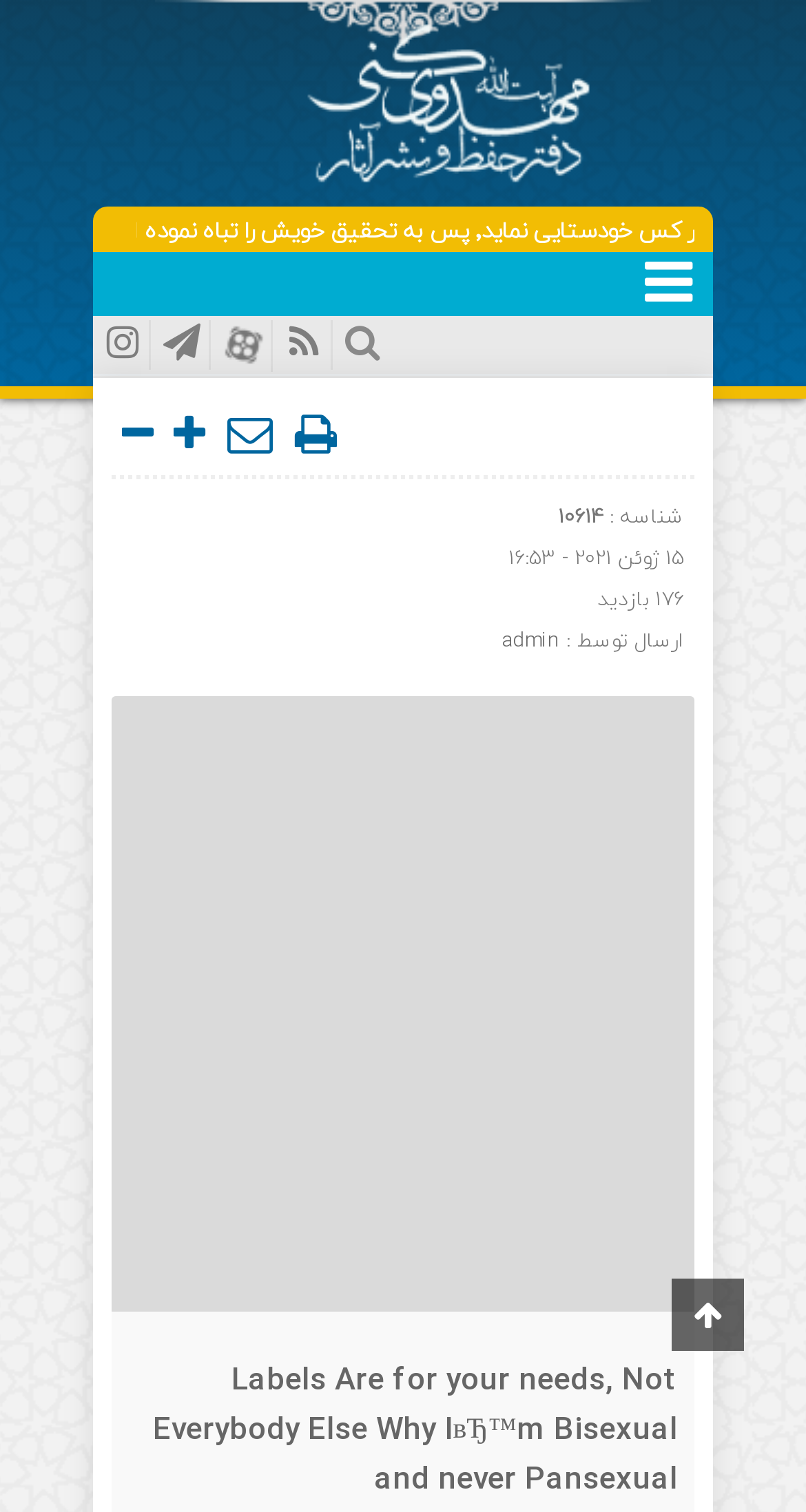Create a detailed description of the webpage's content and layout.

This webpage appears to be a blog post or article page. At the top, there is a prominent link and image combination with the text "آیت الله مهدوی کنی" (Ayatollah Mahdavi Kani), which suggests that the webpage is related to this person or entity. 

Below this, there is a heading element with a Unicode character, possibly an icon or symbol. On the same level, there are three links with Unicode characters, which may represent social media or sharing icons.

To the right of these icons, there is a section with several lines of text. The first line reads "شناسه :" (Identifier:) followed by the number "10614". The next line shows the date and time "15 ژوئن 2021 - 16:53" (June 15, 2021 - 16:53). Below this, there is a line indicating "176 بازدید" (176 views). The final line in this section reads "ارسال توسط :" (Sent by:) followed by a link to "admin".

Below this section, there is a large image that takes up most of the width of the page. At the bottom of the page, there is a link with the title "Labels Are for your needs, Not Everybody Else Why I’m Bisexual and never Pansexual", which may be the title of the blog post or article. Finally, at the very bottom, there is a generic element with the text "رفتن به بالا" (Go to top), which suggests that it is a button or link to scroll back to the top of the page.